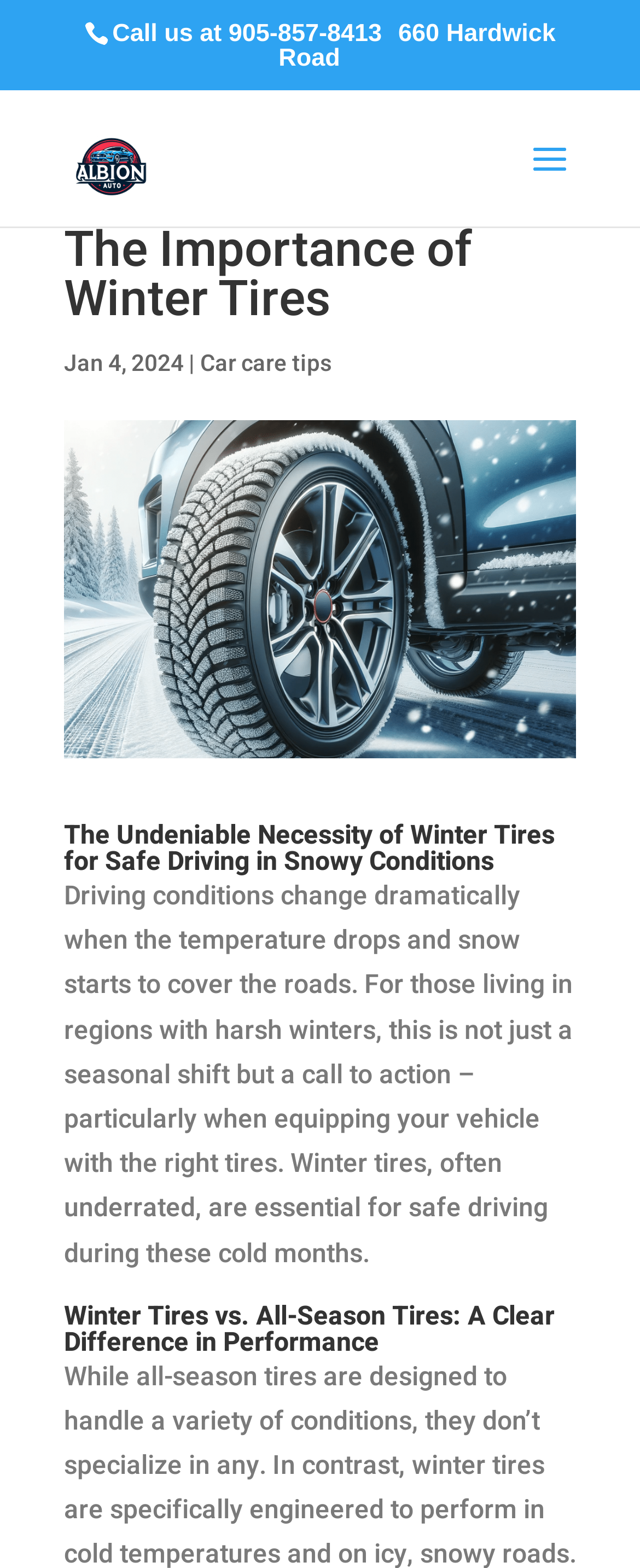Please determine the bounding box coordinates for the UI element described here. Use the format (top-left x, top-left y, bottom-right x, bottom-right y) with values bounded between 0 and 1: aria-label="LinkedIn"

None